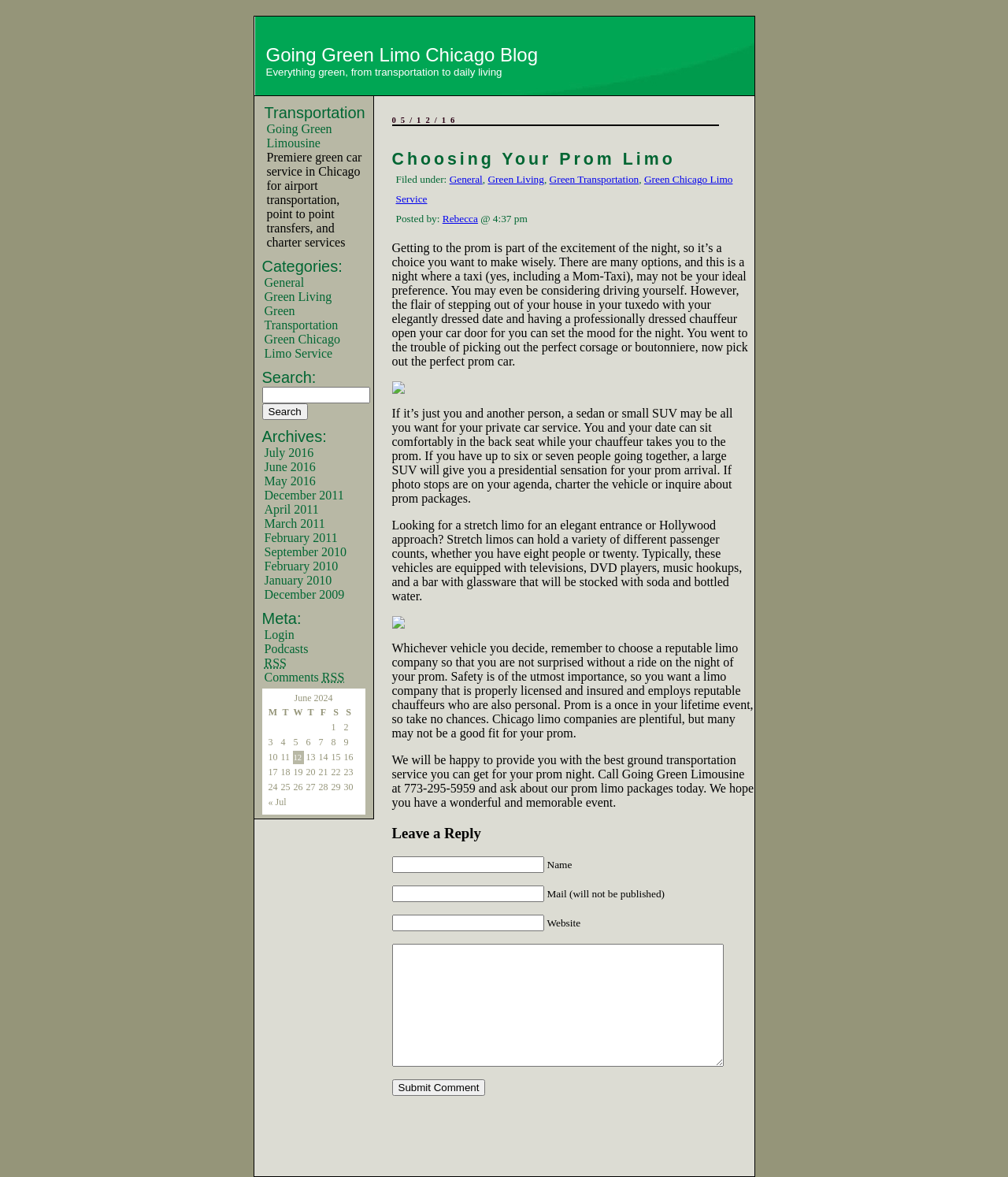Using the details from the image, please elaborate on the following question: What type of service is offered by Going Green Limousine?

According to the webpage, Going Green Limousine offers 'airport transportation, point to point transfers, and charter services', indicating that they provide transportation services, specifically for airports.